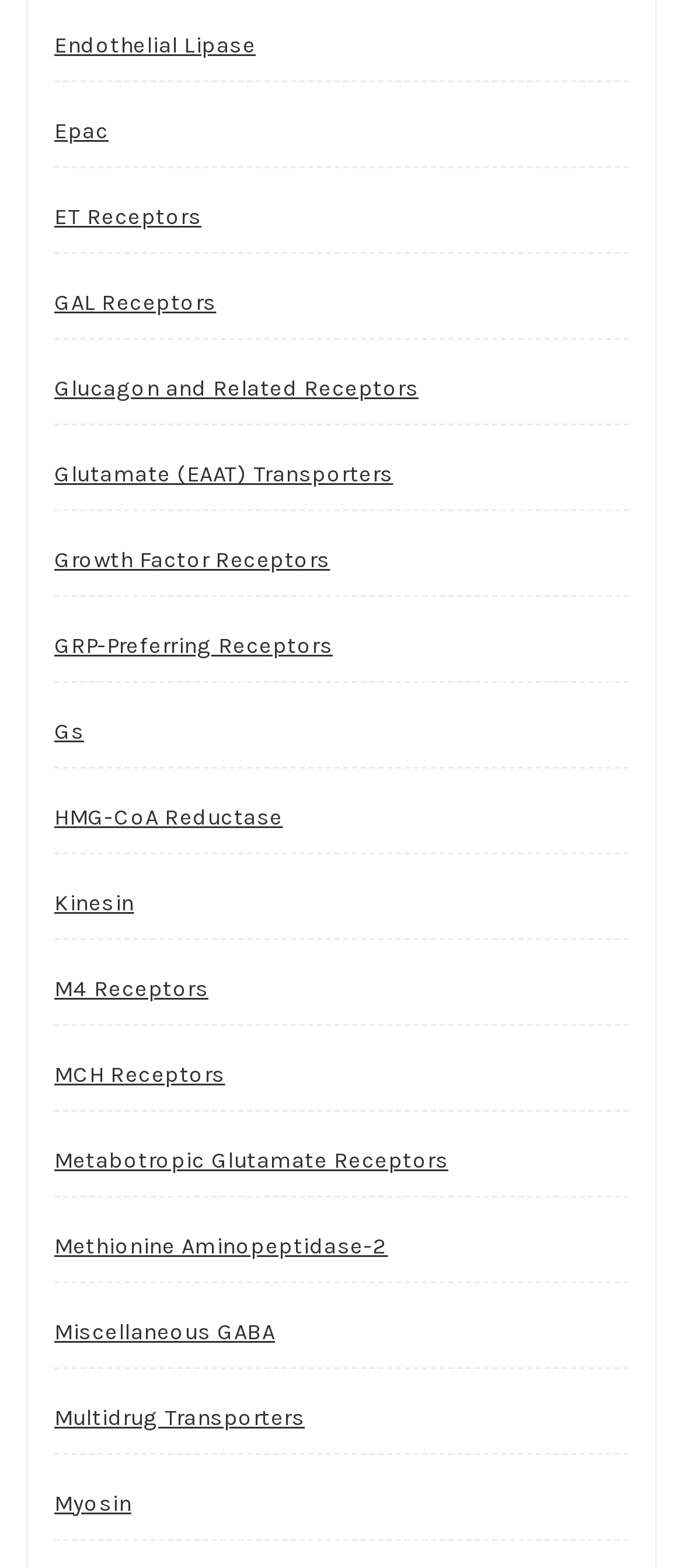Determine the bounding box coordinates for the area that should be clicked to carry out the following instruction: "Learn about Myosin".

[0.079, 0.937, 0.192, 0.981]